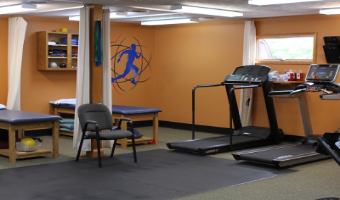How many treatment tables are in the room?
Refer to the image and give a detailed answer to the question.

According to the caption, there are two treatment tables with blue cushioning, providing a comfortable space for patients.